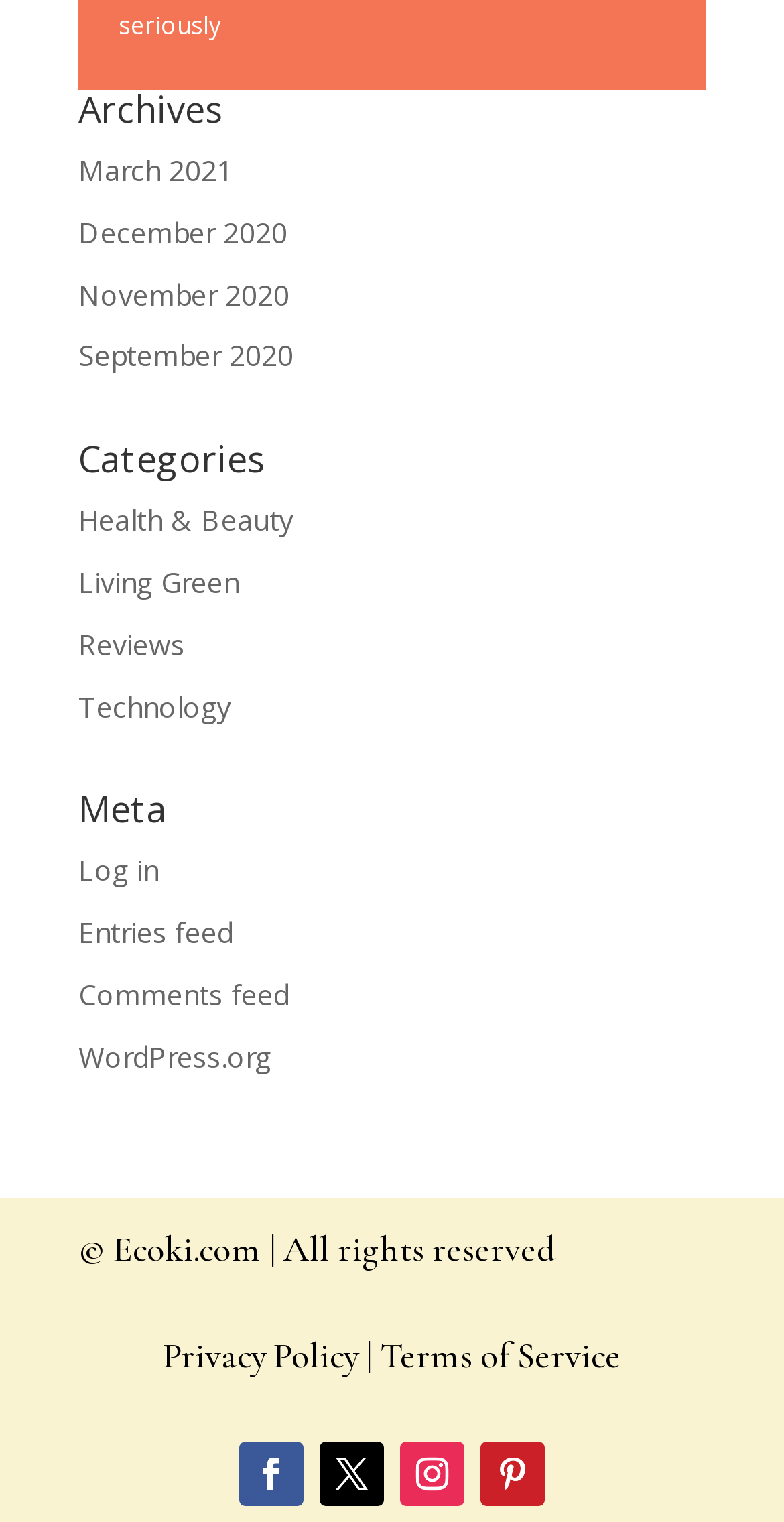Provide the bounding box coordinates for the specified HTML element described in this description: "Health & Beauty". The coordinates should be four float numbers ranging from 0 to 1, in the format [left, top, right, bottom].

[0.1, 0.329, 0.374, 0.354]